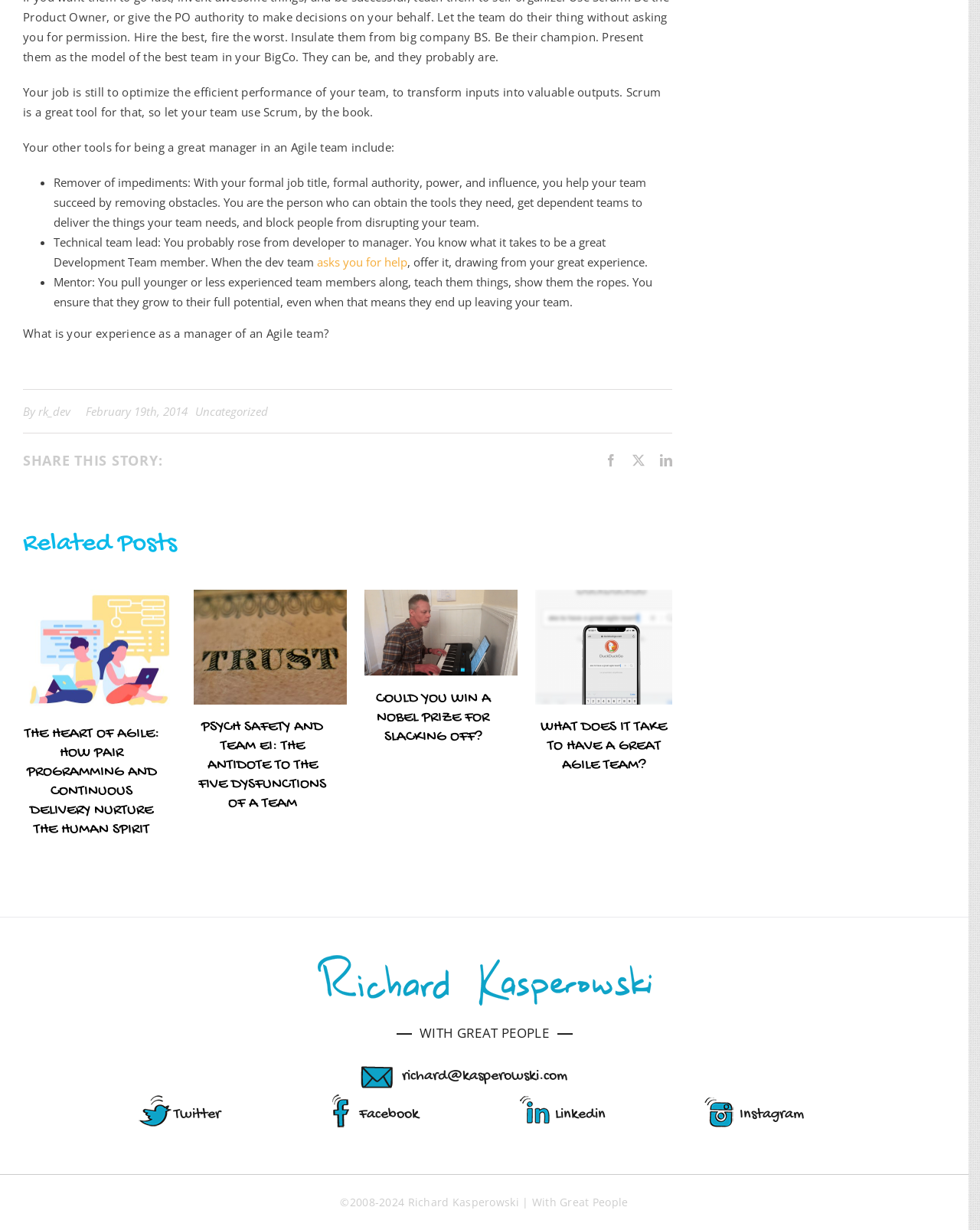Can you show the bounding box coordinates of the region to click on to complete the task described in the instruction: "Check the Samples page"?

None